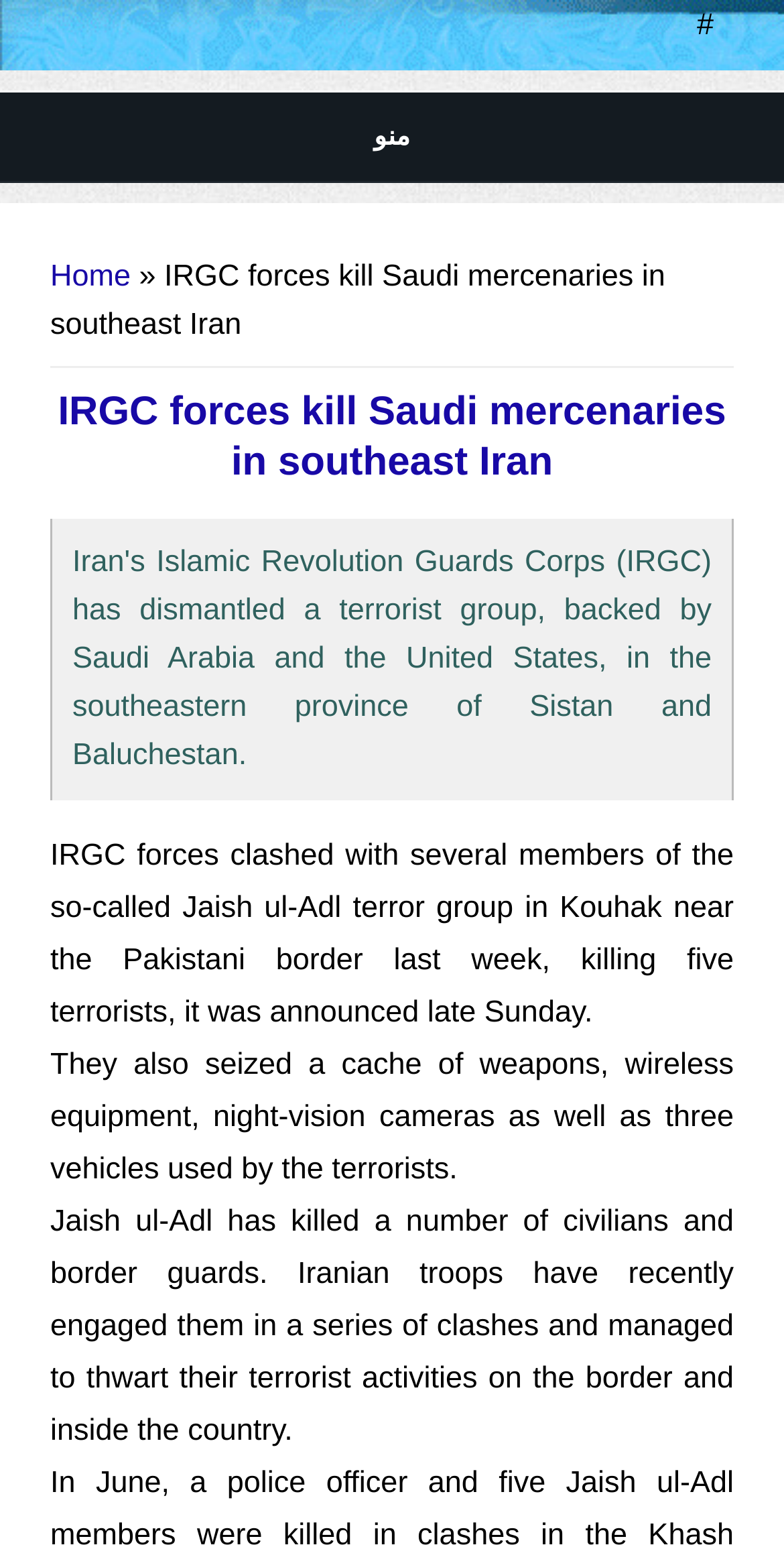Determine the bounding box of the UI component based on this description: "منو". The bounding box coordinates should be four float values between 0 and 1, i.e., [left, top, right, bottom].

[0.0, 0.06, 1.0, 0.118]